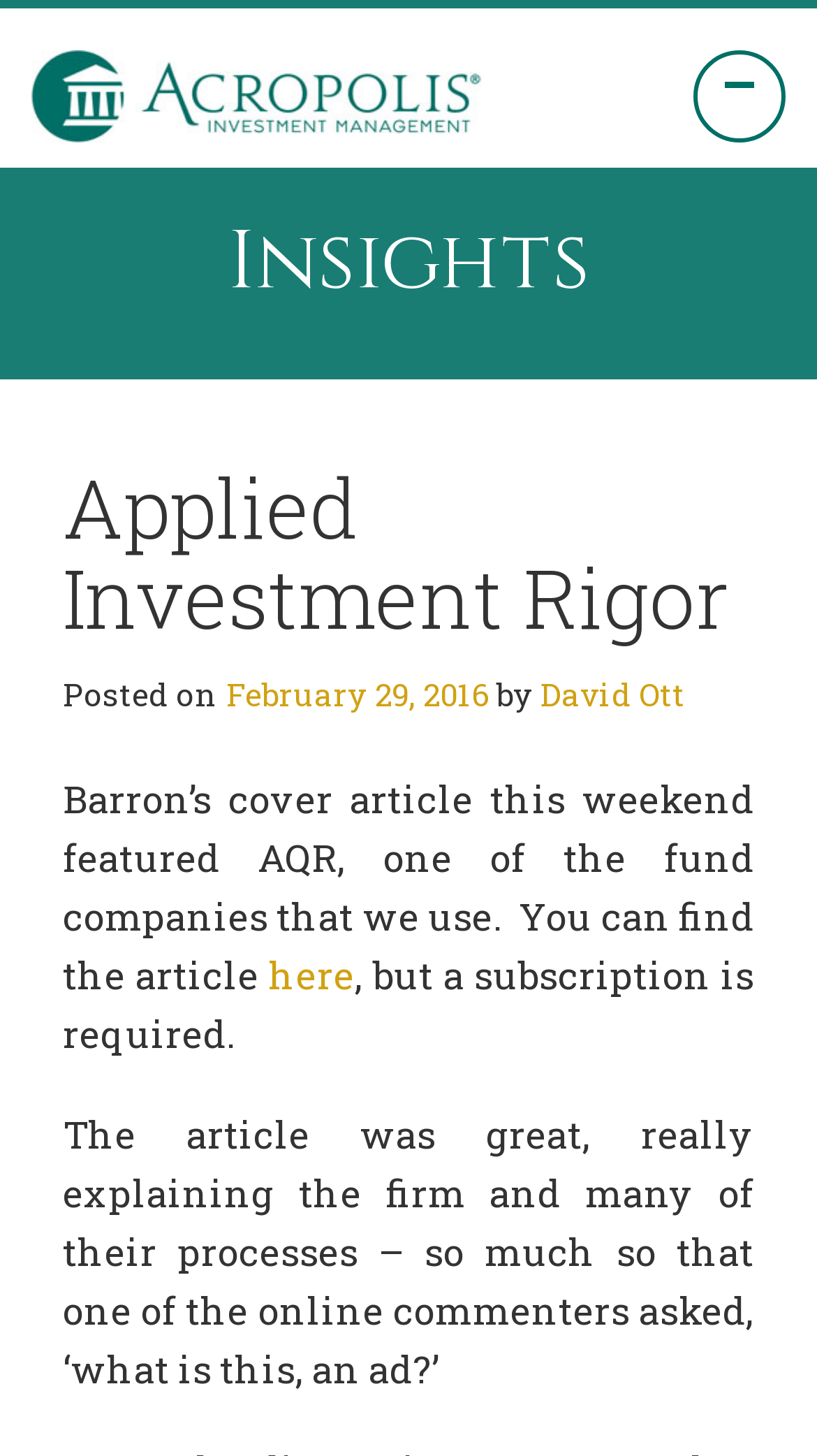Respond to the question below with a single word or phrase:
What is the logo on the top left corner?

Acropolis Logo